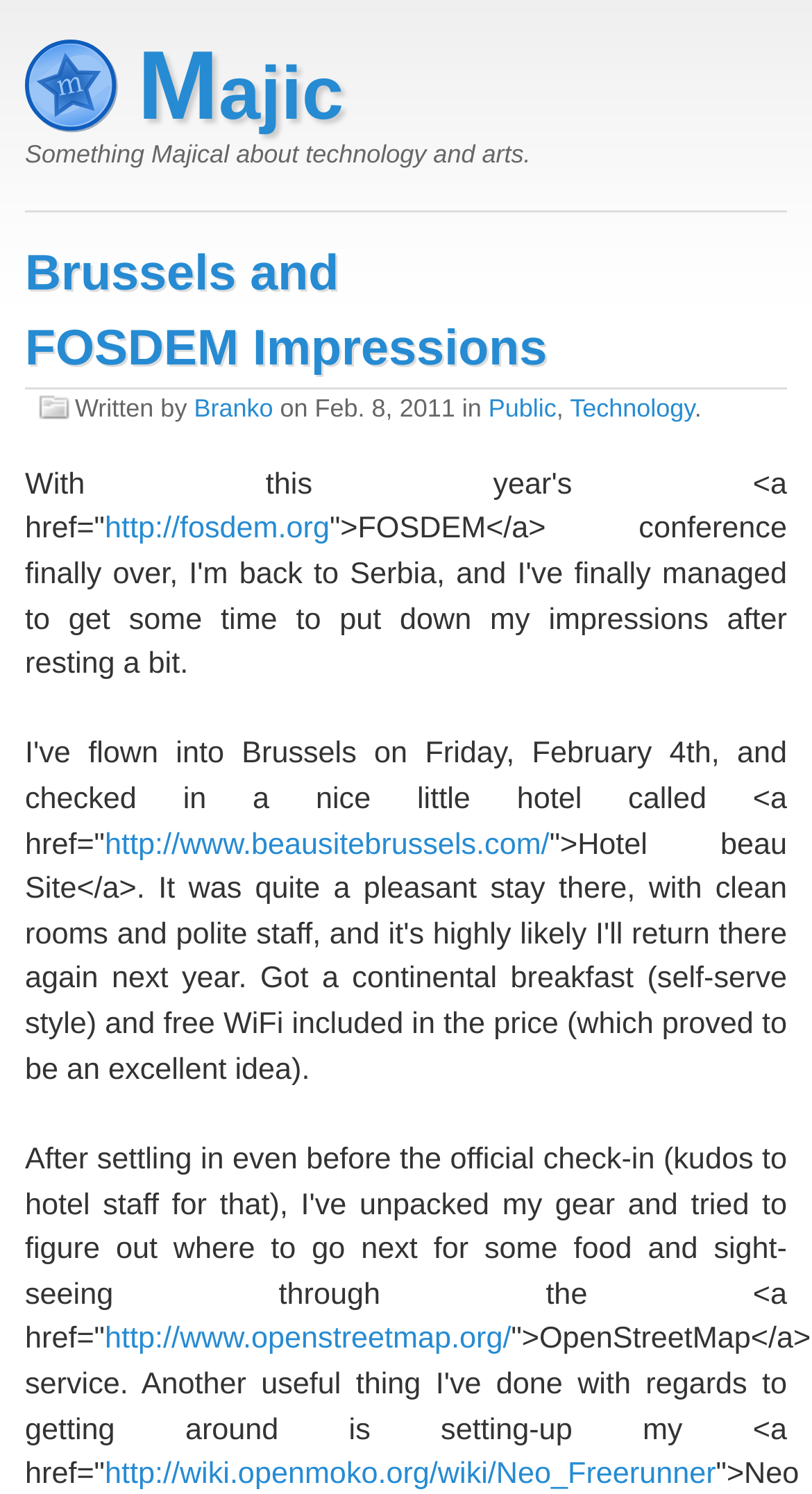Locate the bounding box coordinates of the area where you should click to accomplish the instruction: "Visit the Hotel beau Site website".

[0.129, 0.554, 0.677, 0.577]